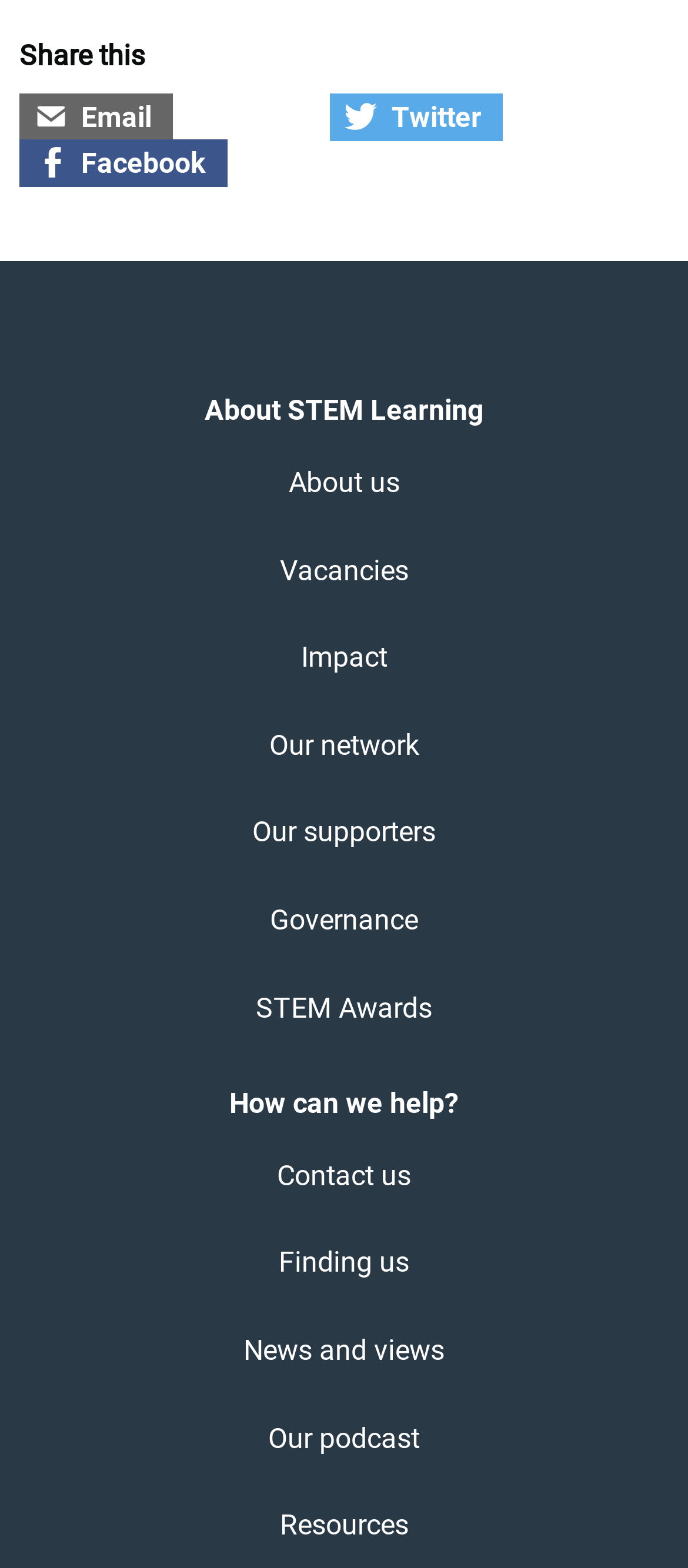Respond with a single word or short phrase to the following question: 
What type of content is available under 'Resources'?

Unknown